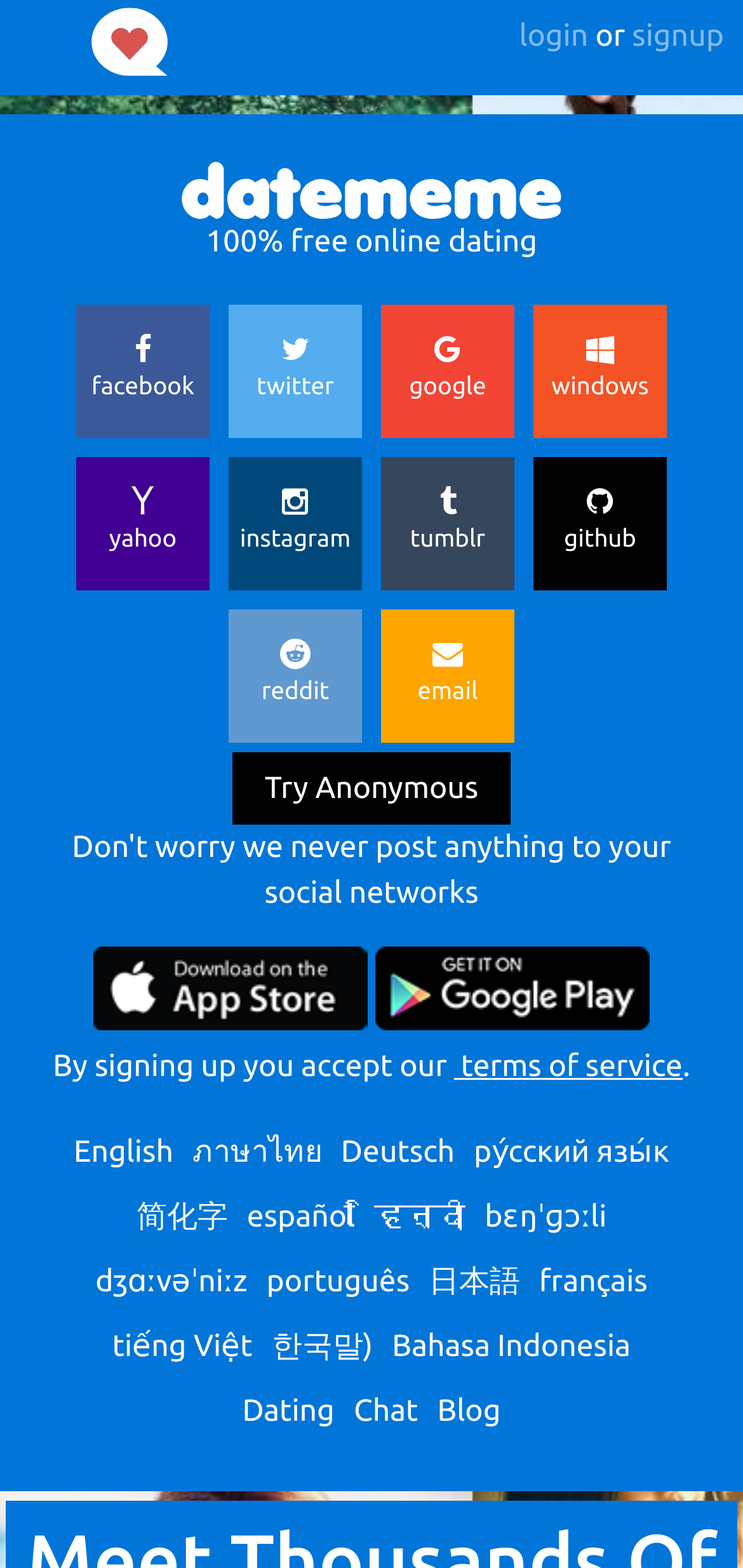What are the three main sections of the website?
Utilize the information in the image to give a detailed answer to the question.

The three main sections of the website can be found at the bottom of the webpage. They are represented by three links with the text 'Dating', 'Chat', and 'Blog', respectively.